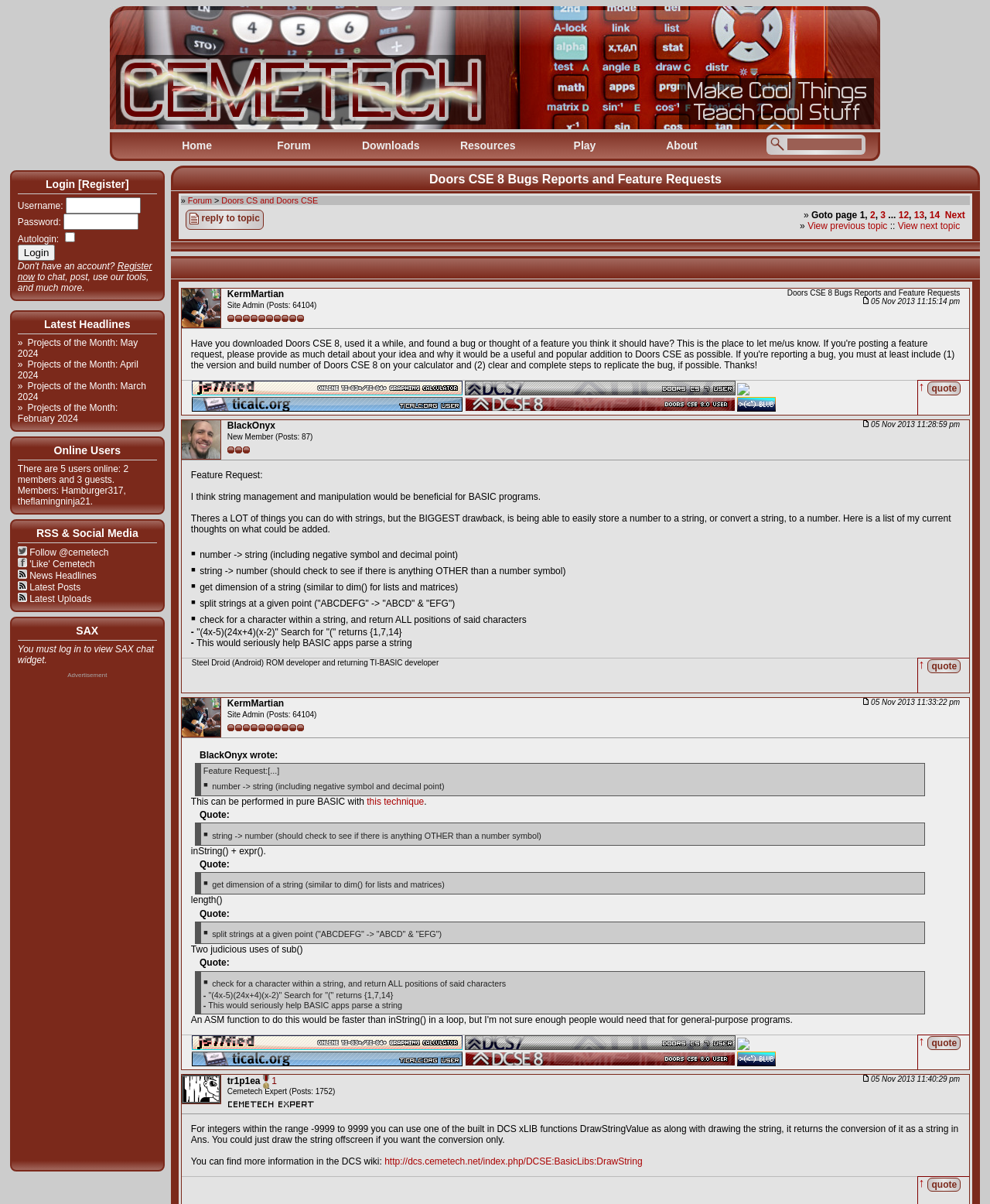Please find the bounding box coordinates (top-left x, top-left y, bottom-right x, bottom-right y) in the screenshot for the UI element described as follows: View next topic

[0.907, 0.183, 0.97, 0.192]